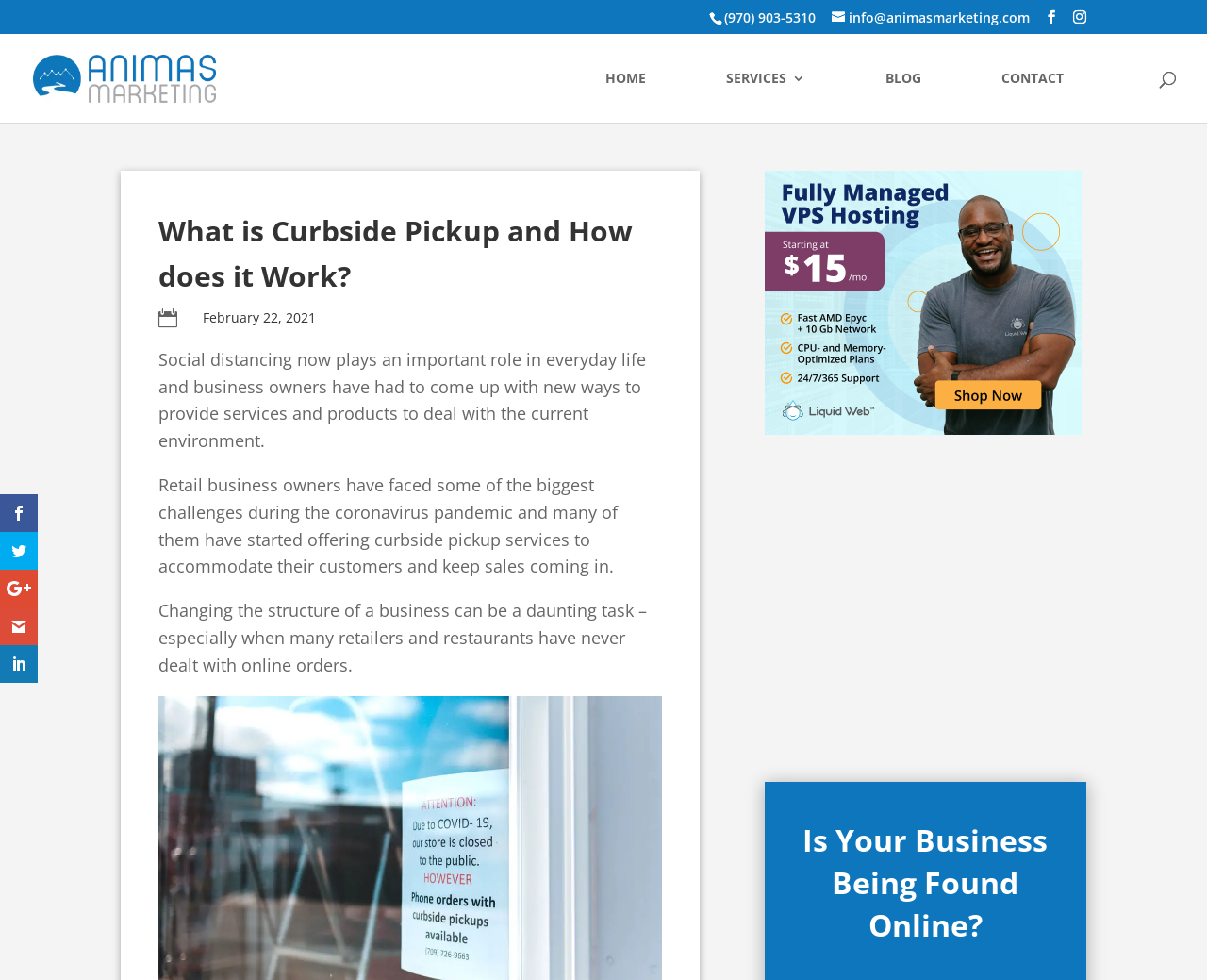Determine the primary headline of the webpage.

What is Curbside Pickup and How does it Work?